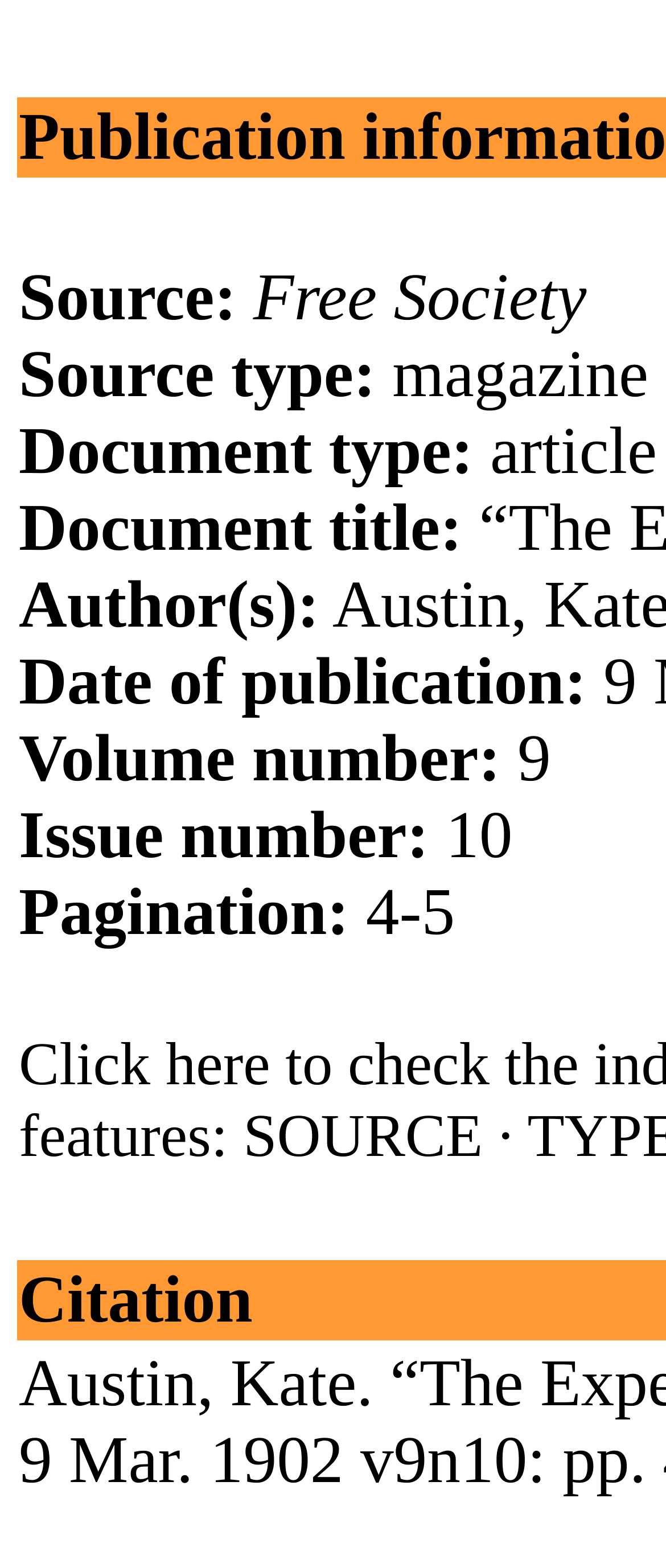What is the author of the document?
Using the information presented in the image, please offer a detailed response to the question.

I found the answer by looking at the static text elements on the webpage. I saw the label 'Author(s):' but there was no text following it, which indicates that the author of the document is not specified on this webpage.